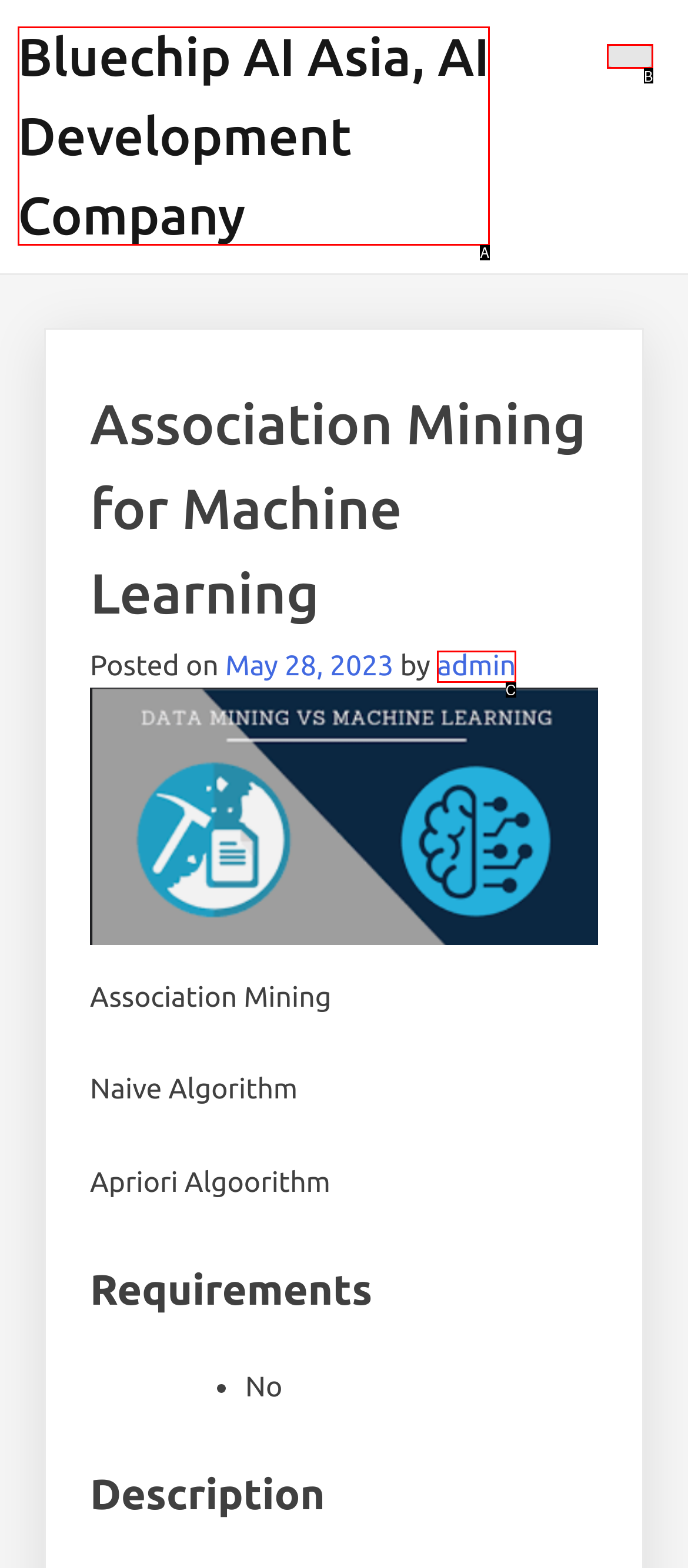Identify the option that corresponds to the description: admin 
Provide the letter of the matching option from the available choices directly.

C